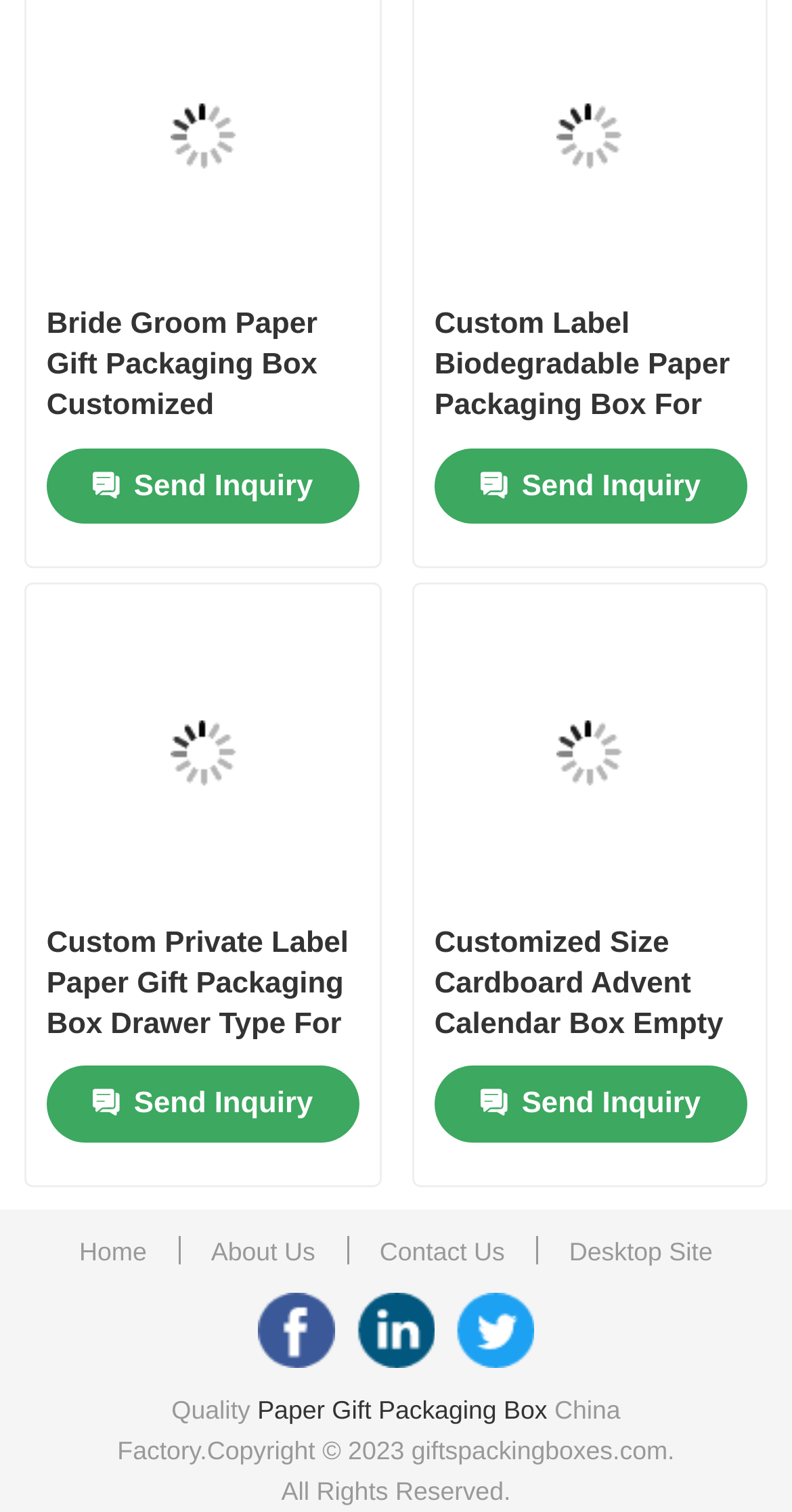Bounding box coordinates should be provided in the format (top-left x, top-left y, bottom-right x, bottom-right y) with all values between 0 and 1. Identify the bounding box for this UI element: title="Search"

None